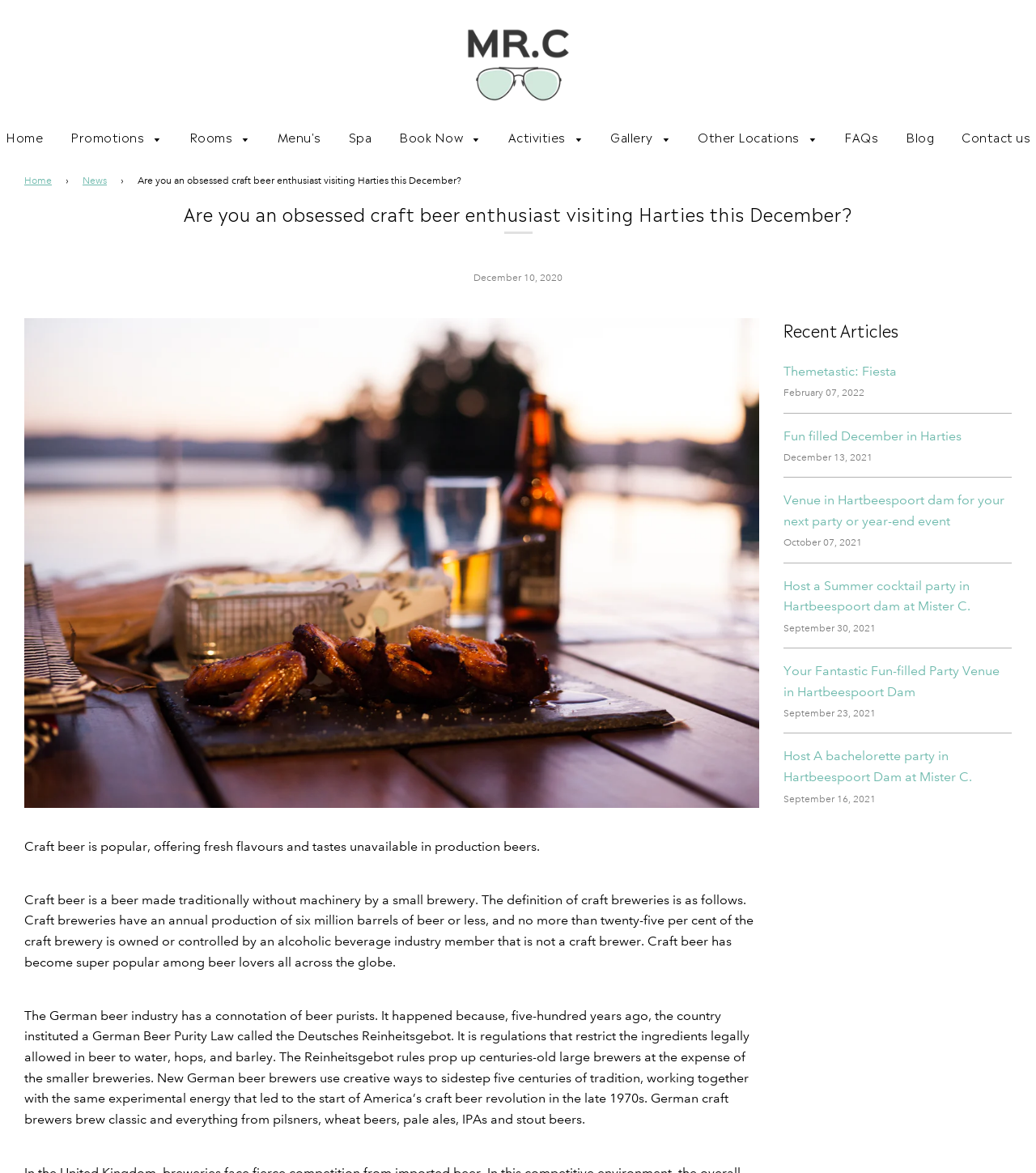Identify the bounding box for the UI element described as: "Fun filled December in Harties". The coordinates should be four float numbers between 0 and 1, i.e., [left, top, right, bottom].

[0.756, 0.365, 0.928, 0.378]